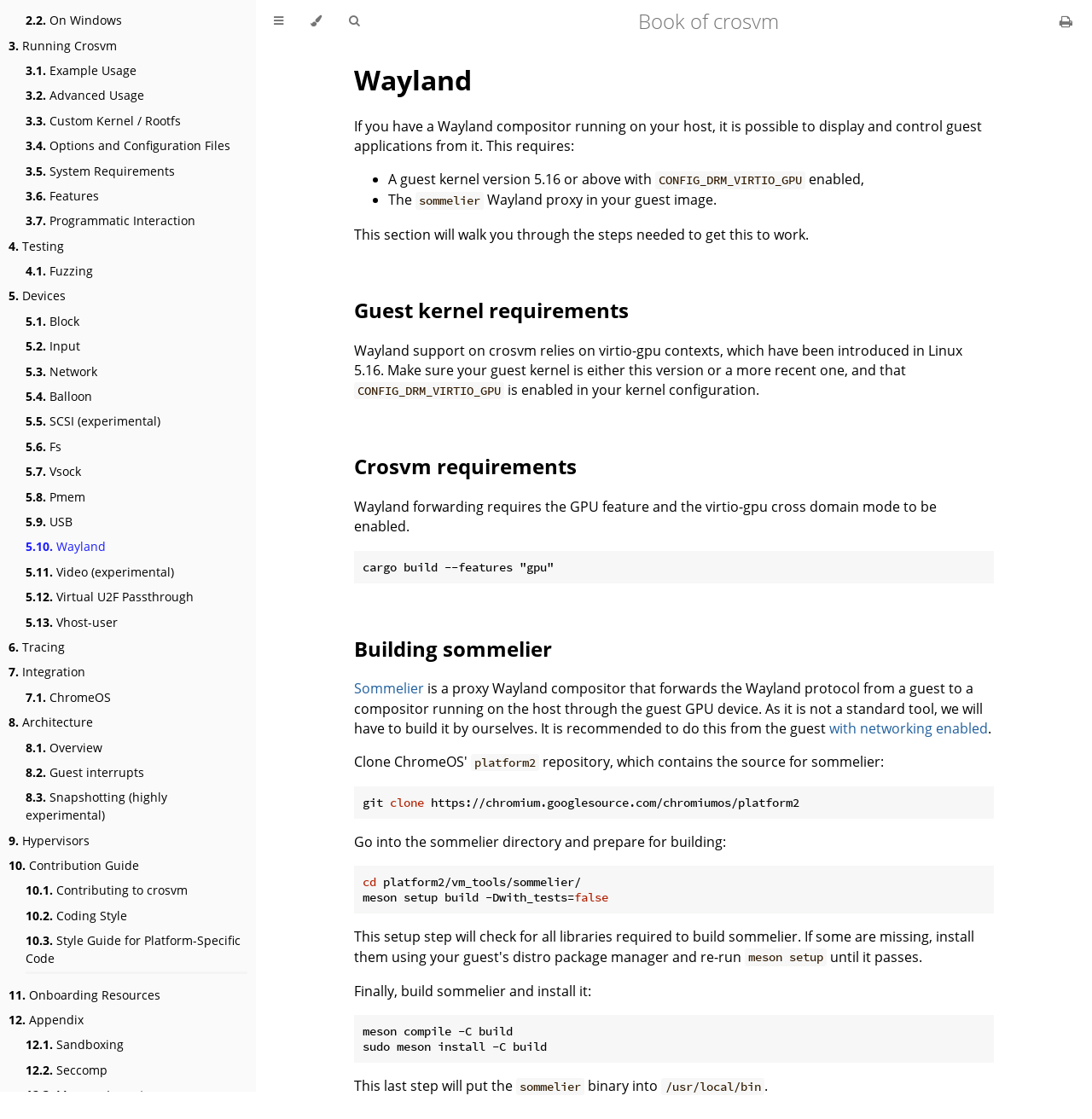Please give the bounding box coordinates of the area that should be clicked to fulfill the following instruction: "Click on the 'Wayland' link". The coordinates should be in the format of four float numbers from 0 to 1, i.e., [left, top, right, bottom].

[0.324, 0.055, 0.432, 0.088]